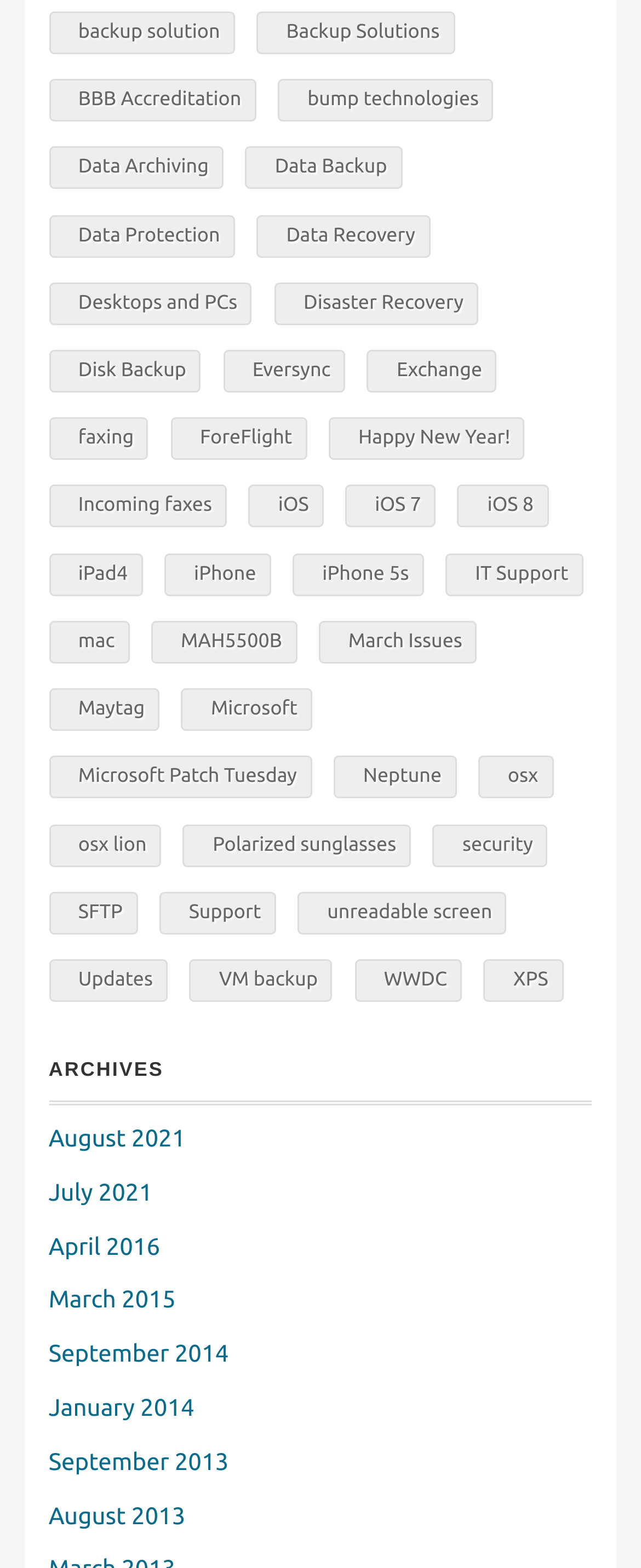Determine the bounding box coordinates for the clickable element to execute this instruction: "View Data Archiving". Provide the coordinates as four float numbers between 0 and 1, i.e., [left, top, right, bottom].

[0.076, 0.094, 0.349, 0.121]